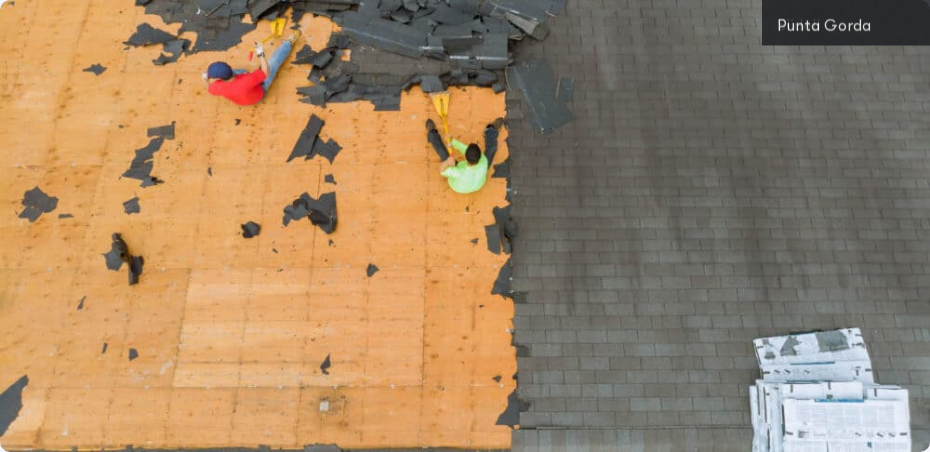Describe the image with as much detail as possible.

The image showcases two workers actively engaged in replacing roofing materials in Punta Gorda. One worker, dressed in a vibrant red shirt, can be seen meticulously removing old roofing shingles with a yellow tool, while the other, clad in a bright green shirt, is positioned on a newly exposed section of the roof. The roof itself features a mix of grey shingles and sleek wooden planks, indicating a significant renovation underway. Discarded black shingles litter the area, highlighting the ongoing removal process. In the background, stacks of new shingles await installation, emphasizing the preparation and effort involved in maintaining roofing integrity. This visual not only captures the labor-intensive nature of roofing work but also reflects the importance of professional assistance in home maintenance.